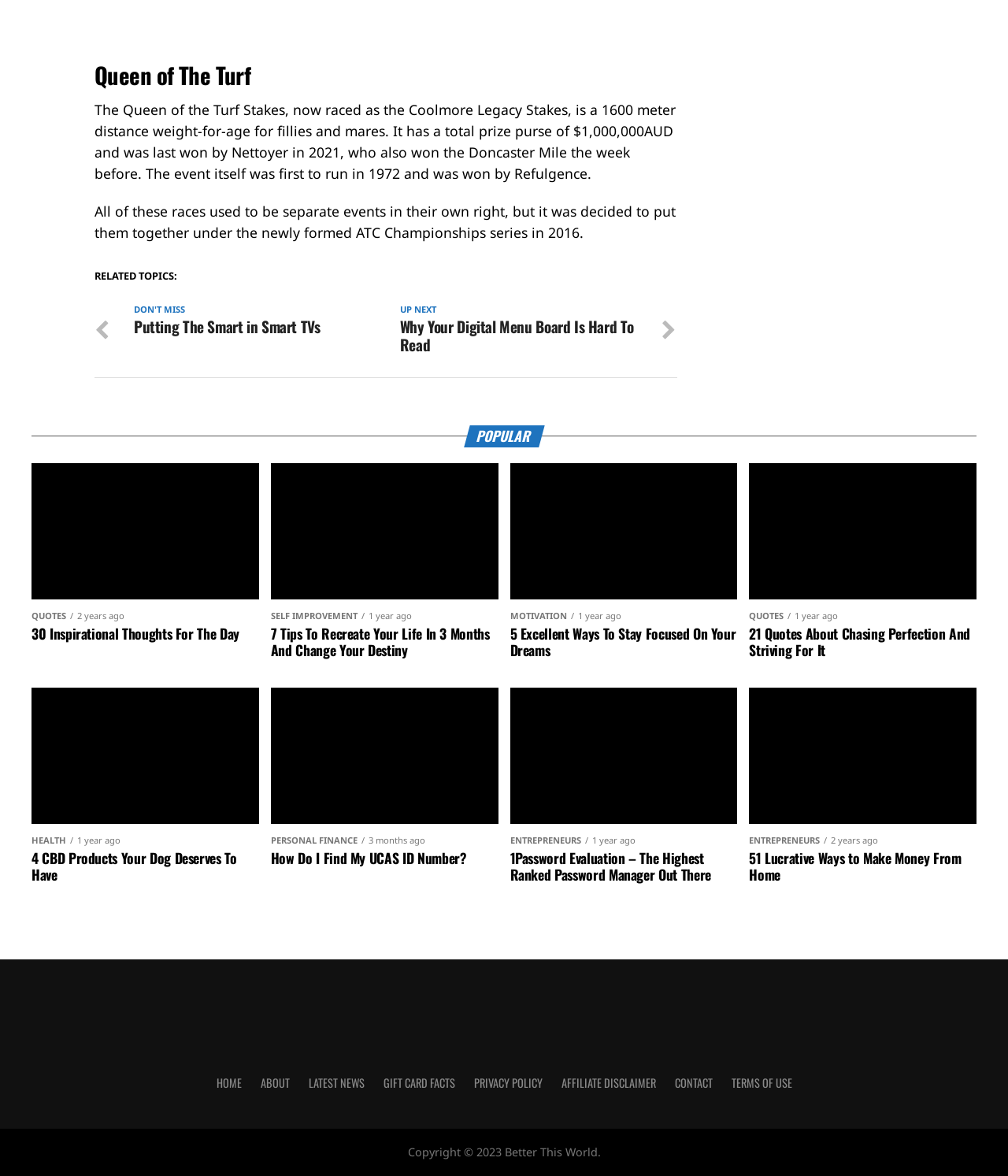What was the name of the horse that won the Doncaster Mile in 2021?
From the image, respond using a single word or phrase.

Nettoyer